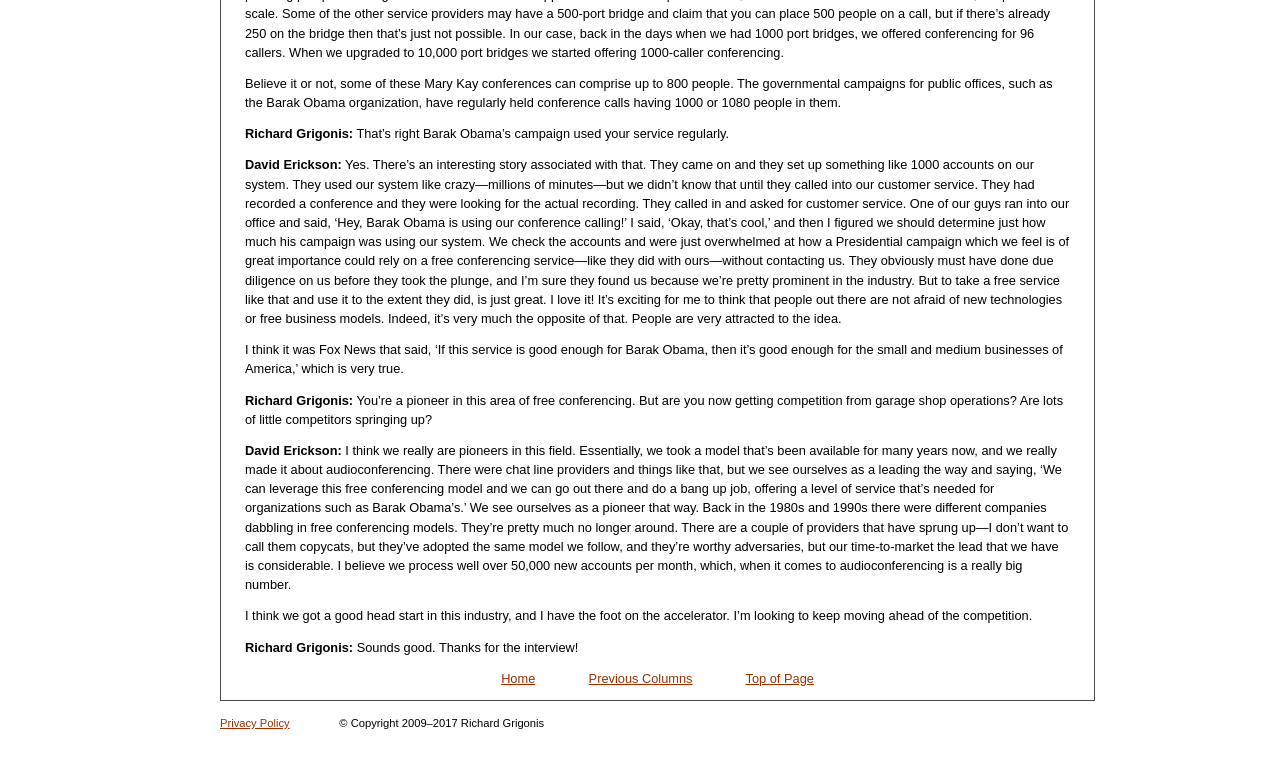From the element description Top of Page, predict the bounding box coordinates of the UI element. The coordinates must be specified in the format (top-left x, top-left y, bottom-right x, bottom-right y) and should be within the 0 to 1 range.

[0.582, 0.886, 0.636, 0.906]